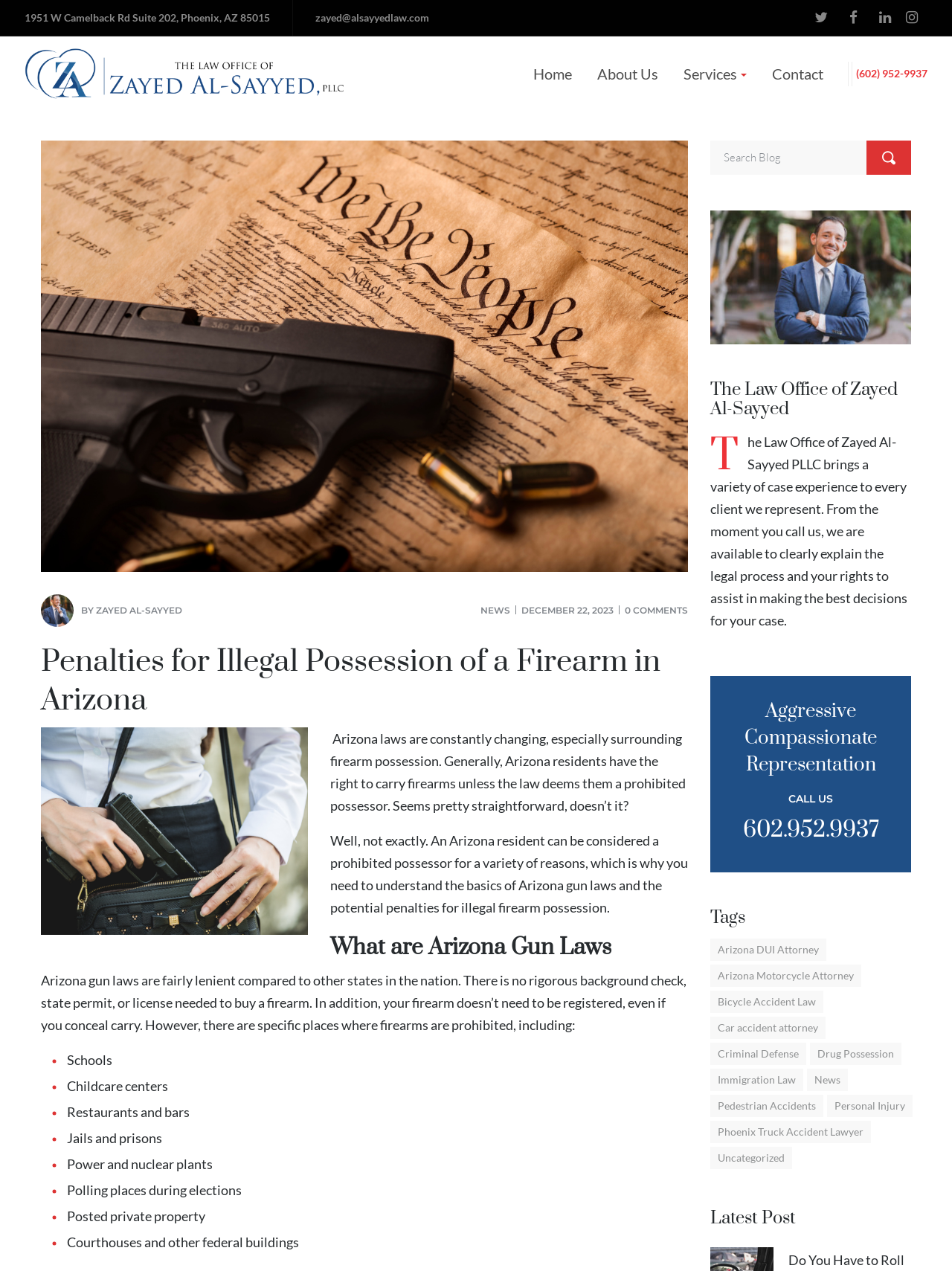Show the bounding box coordinates of the element that should be clicked to complete the task: "View the latest post".

[0.746, 0.951, 0.957, 0.975]